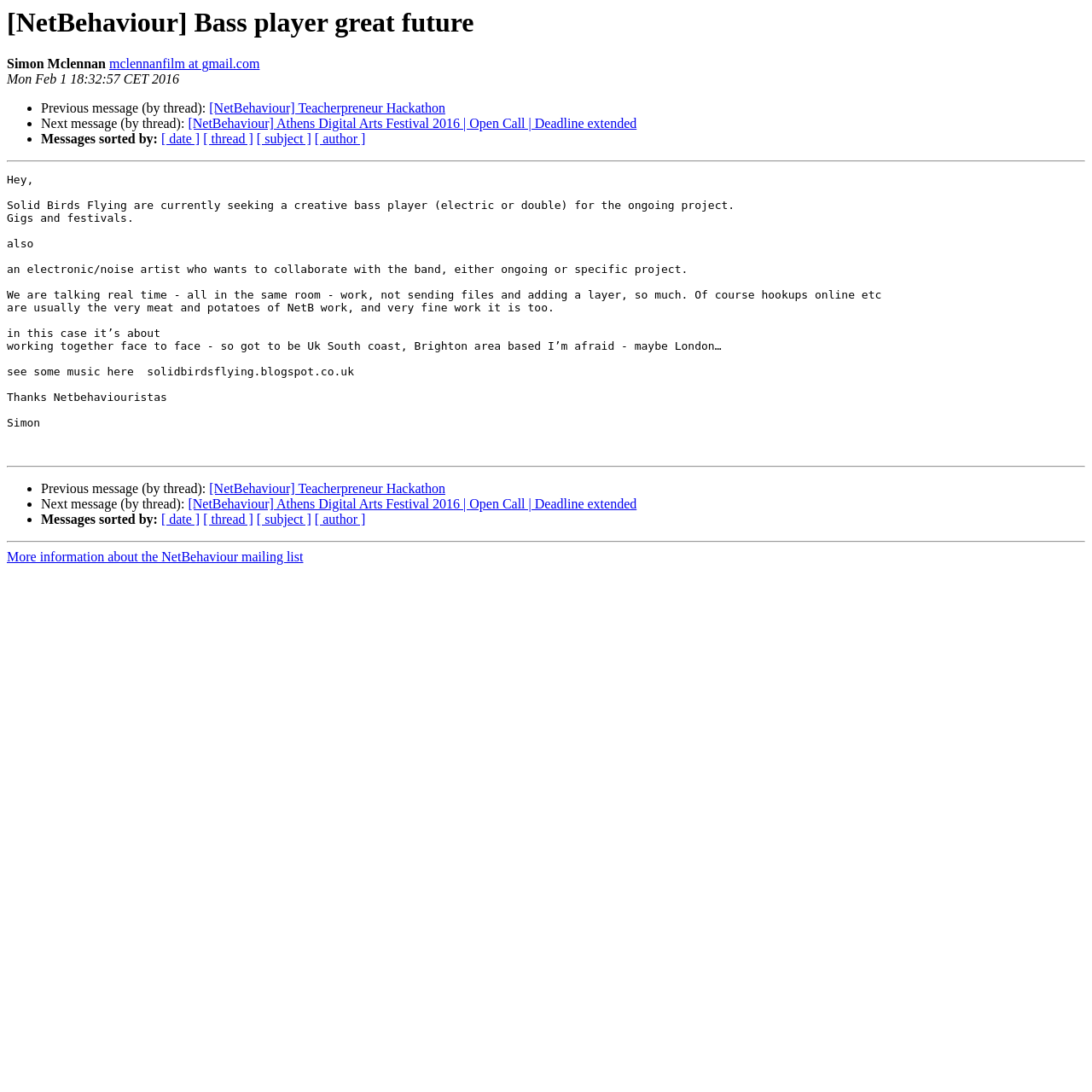What is the email address of Simon Mclennan?
Based on the screenshot, respond with a single word or phrase.

mclennanfilm at gmail.com